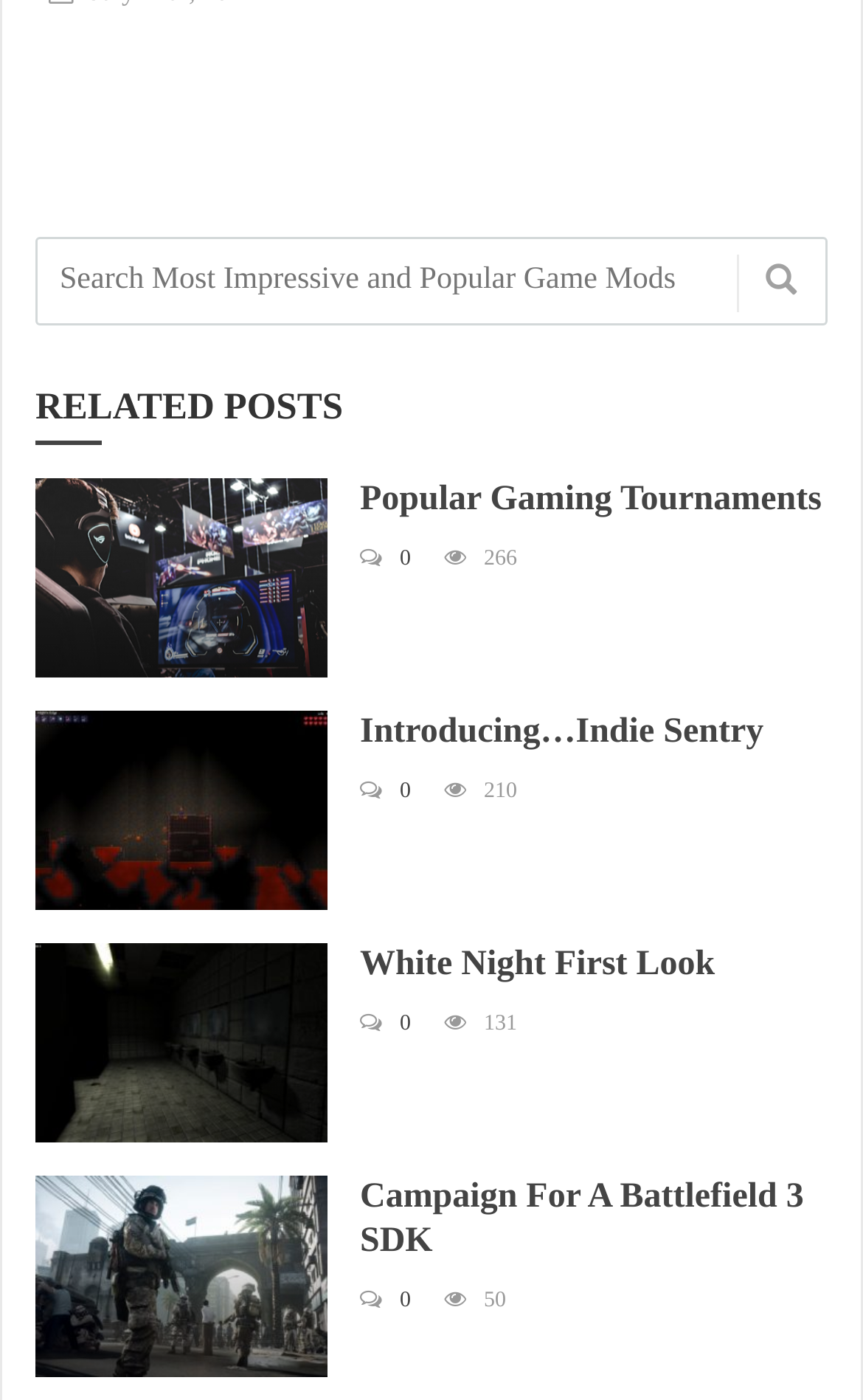Mark the bounding box of the element that matches the following description: "alt="Popular Gaming Tournaments"".

[0.041, 0.342, 0.379, 0.483]